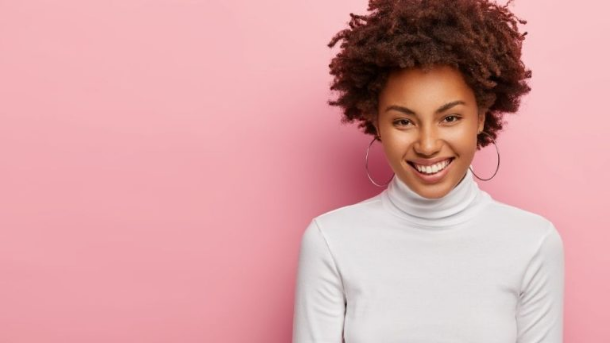Analyze the image and deliver a detailed answer to the question: What is the color of the background?

The caption explicitly states that the woman is posing against a 'soft pink background', which suggests a gentle and calming atmosphere.